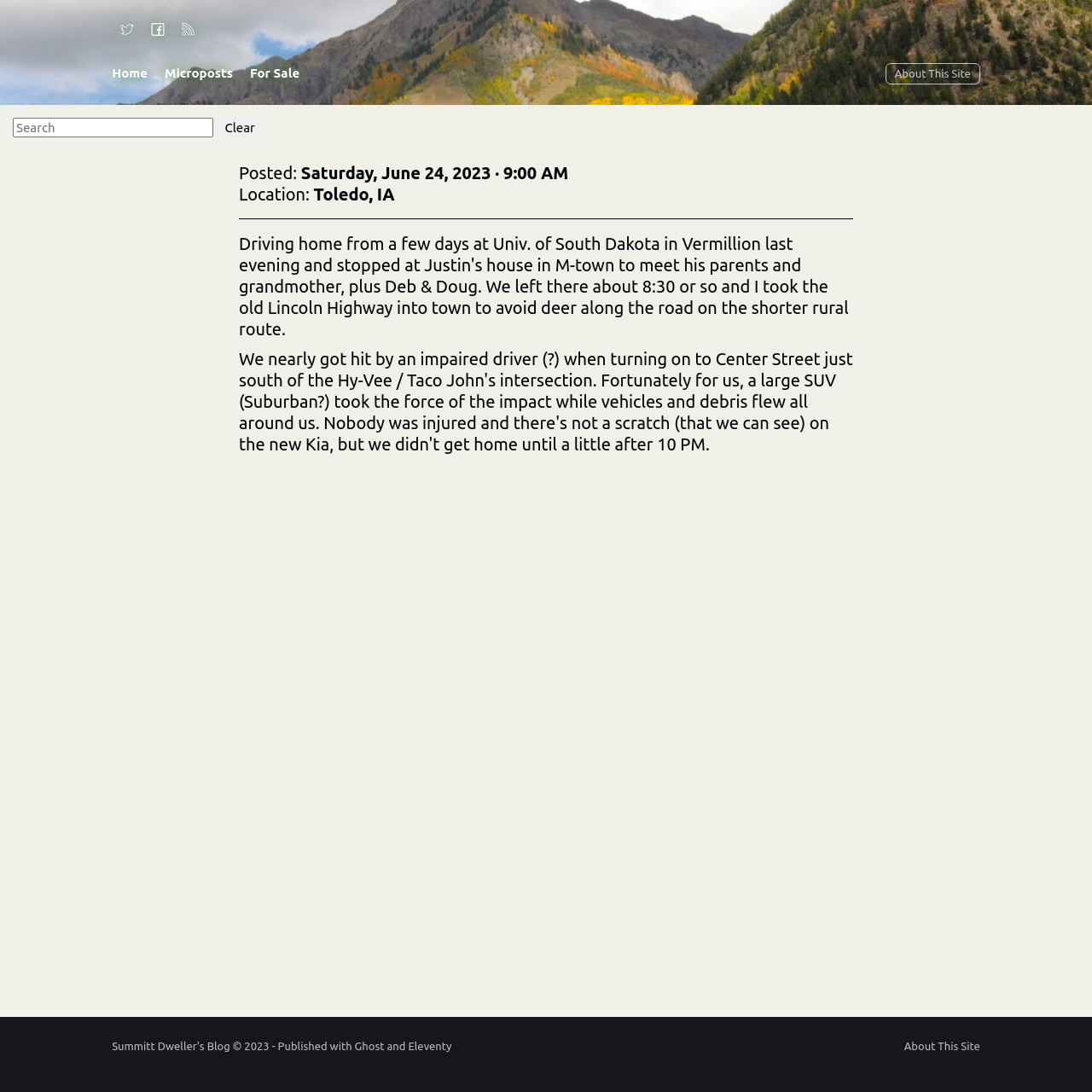Please identify the bounding box coordinates of the element I should click to complete this instruction: 'Go to Home'. The coordinates should be given as four float numbers between 0 and 1, like this: [left, top, right, bottom].

[0.095, 0.054, 0.143, 0.08]